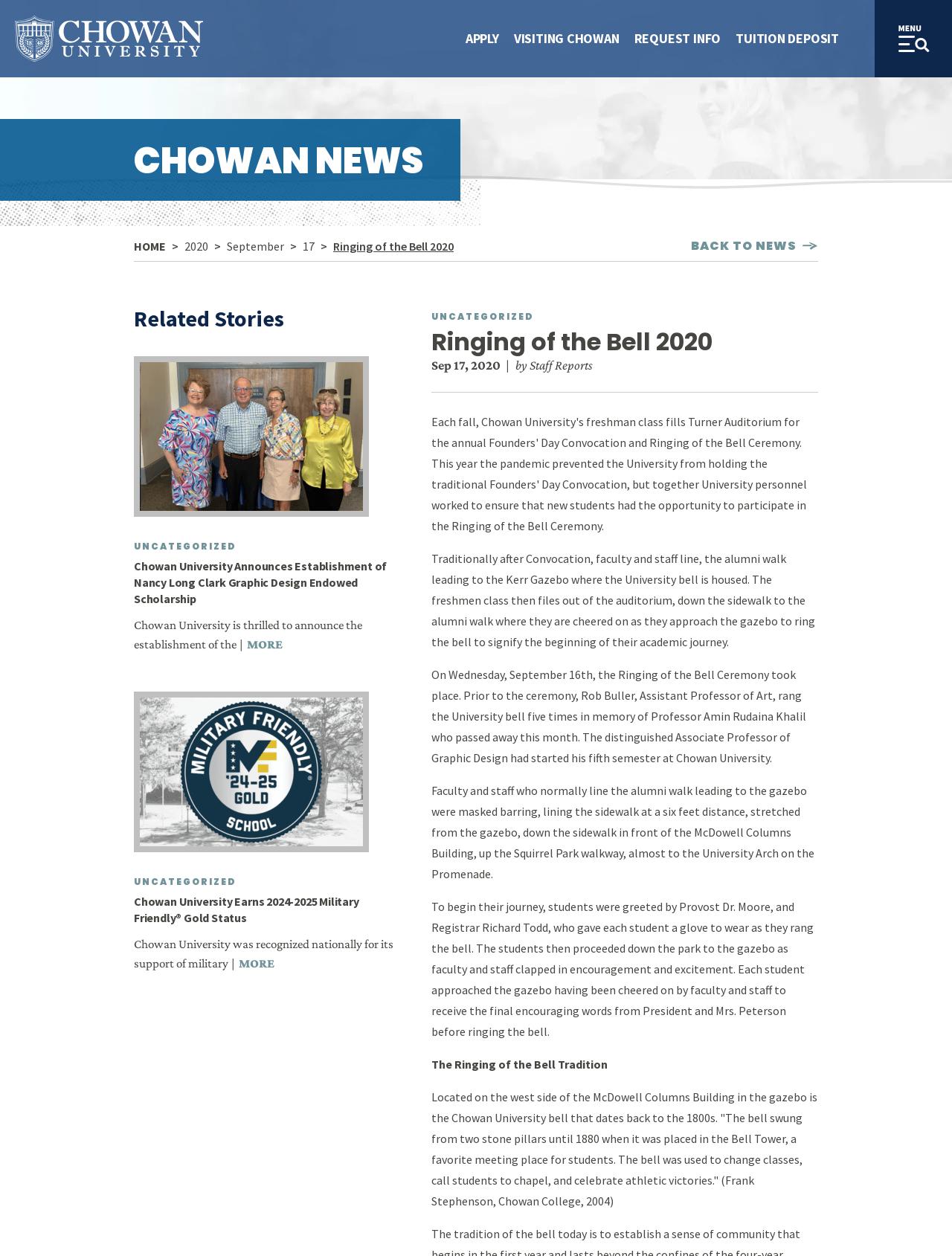Summarize the webpage comprehensively, mentioning all visible components.

This webpage is about the Ringing of the Bell Ceremony at Chowan University. At the top, there is a navigation menu with links to "Site Name", "APPLY", "VISITING CHOWAN", "REQUEST INFO", and "TUITION DEPOSIT". Below the navigation menu, there is a banner with the page title and basic information.

The main content of the page is divided into two sections. On the left side, there is a section with a heading "CHOWAN NEWS" and a breadcrumb navigation with links to "HOME", "2020", "September", and "17". Below the breadcrumb navigation, there is a heading "Ringing of the Bell 2020" and a static text with the date "Sep 17, 2020". The main article about the Ringing of the Bell Ceremony is located below, with several paragraphs of text describing the event.

On the right side, there is a section with a heading "Related Stories" and several links to other news articles, including "Chowan University Announces Establishment of Nancy Long Clark Graphic Design Endowed Scholarship" and "Chowan University Earns 2024-2025 Military Friendly® Gold Status". There is also an image of a "Military Friendly School 24-25" logo.

At the bottom of the page, there is a link to "BACK TO NEWS" and a section with a heading "The Ringing of the Bell Tradition" that provides information about the history of the bell at Chowan University.